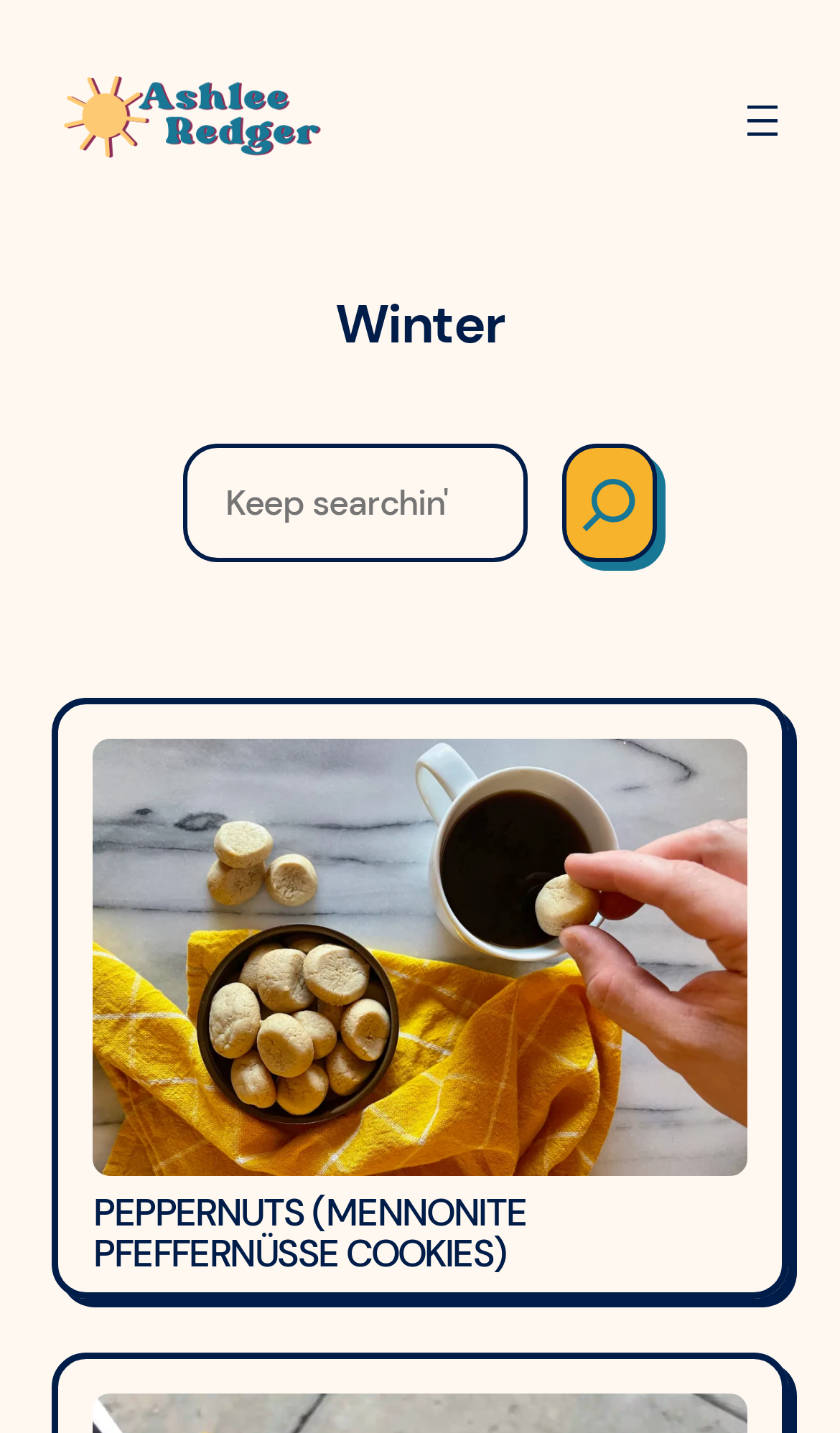For the following element description, predict the bounding box coordinates in the format (top-left x, top-left y, bottom-right x, bottom-right y). All values should be floating point numbers between 0 and 1. Description: name="s" placeholder="Keep searchin'"

[0.217, 0.31, 0.629, 0.393]